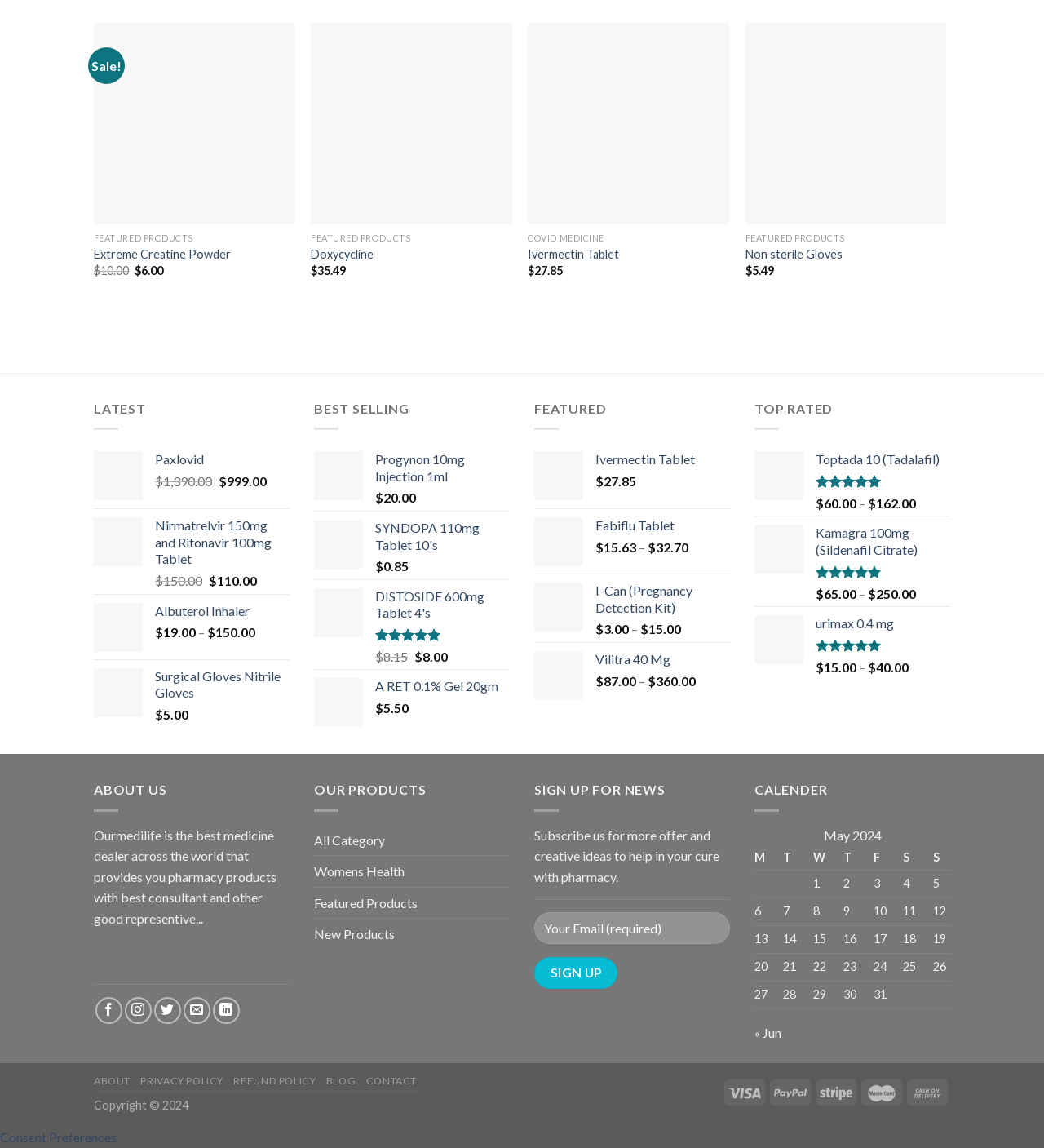Reply to the question with a single word or phrase:
How many products are on sale?

4